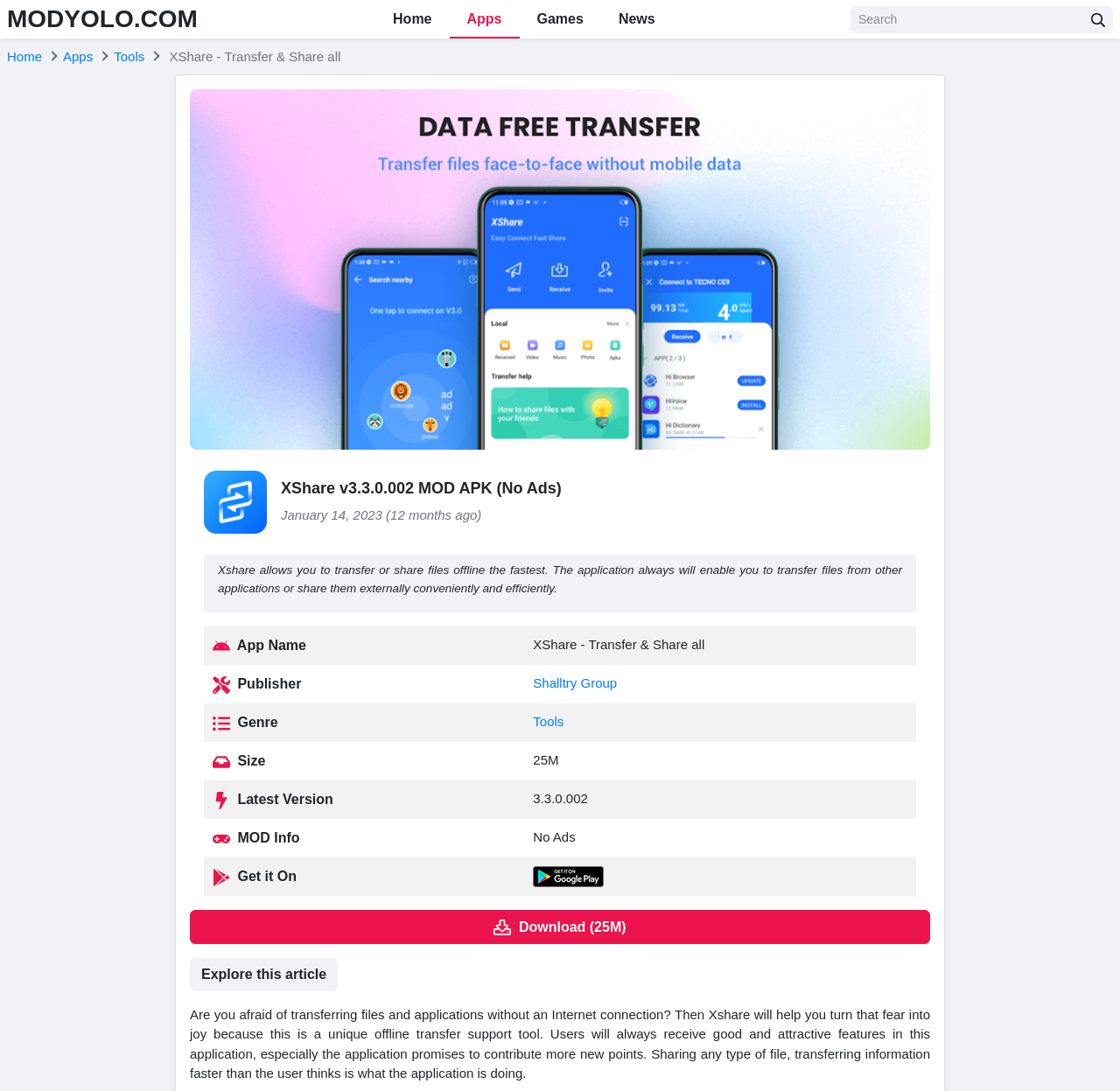Give a concise answer using only one word or phrase for this question:
Where can the application be downloaded from?

Google Play